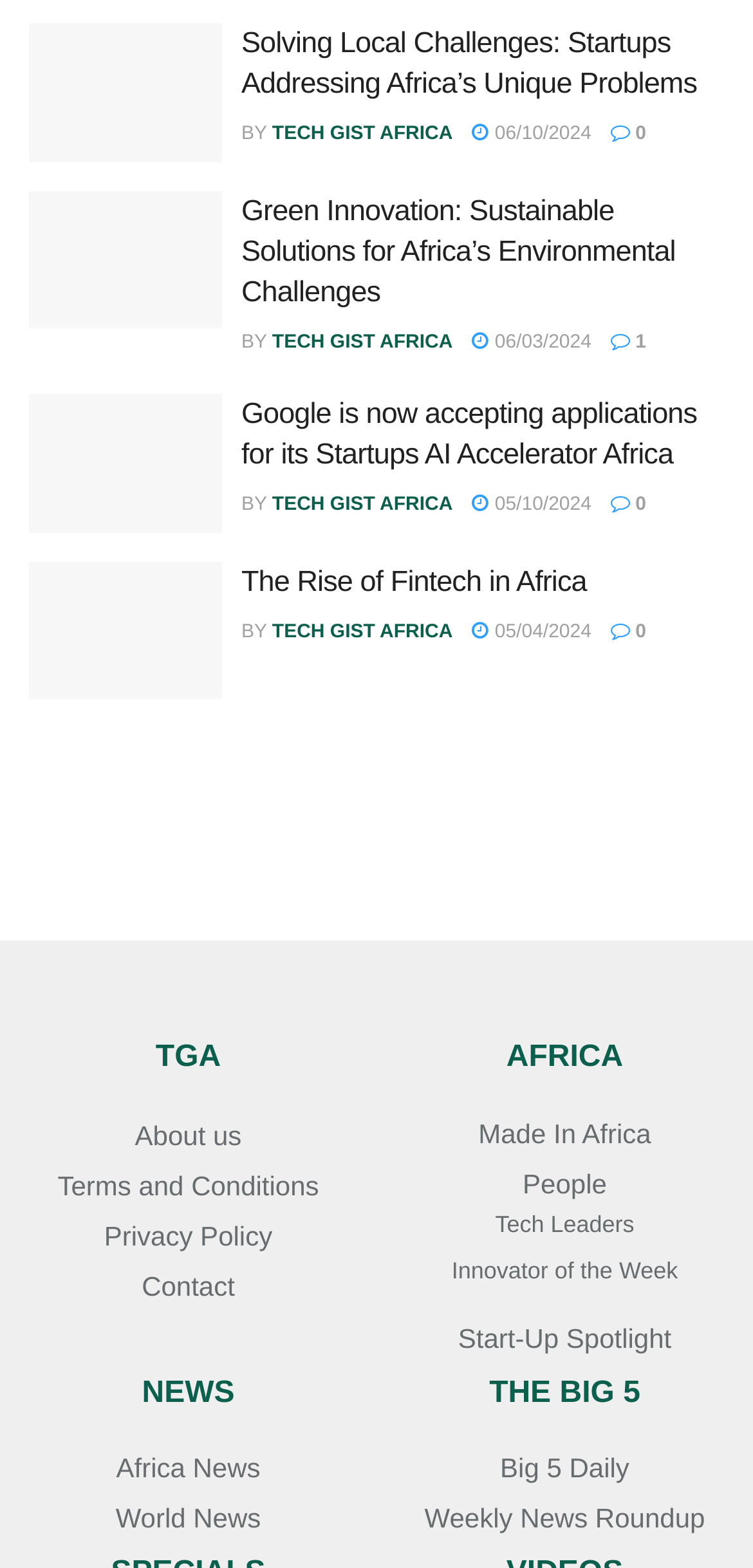Indicate the bounding box coordinates of the element that needs to be clicked to satisfy the following instruction: "Read the article 'Solving Local Challenges: Startups Addressing Africa’s Unique Problems'". The coordinates should be four float numbers between 0 and 1, i.e., [left, top, right, bottom].

[0.321, 0.015, 0.962, 0.067]